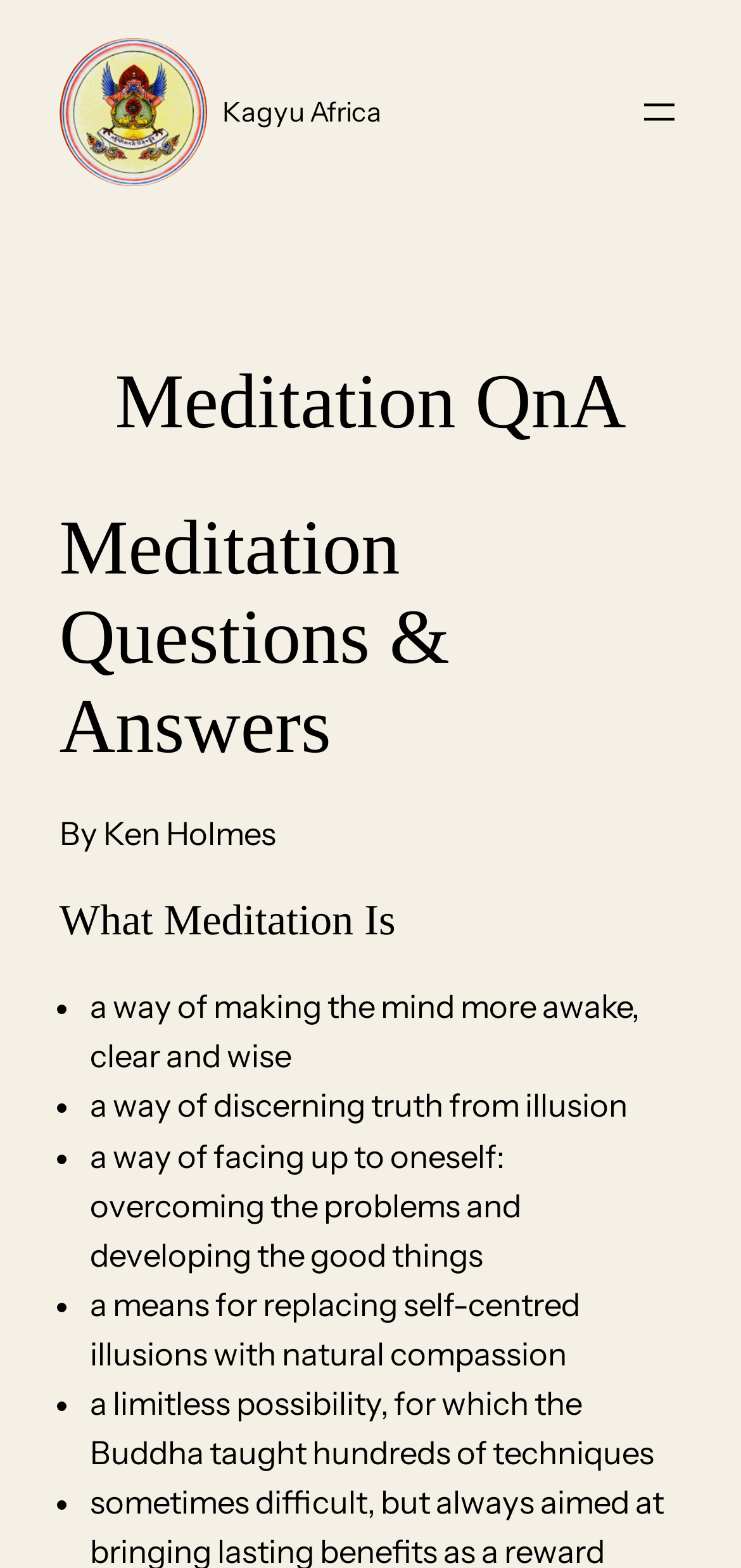What is the focus of the webpage?
Give a comprehensive and detailed explanation for the question.

The focus of the webpage can be inferred from the headings and content, which are all related to meditation and provide questions and answers about it. The main heading 'Meditation QnA' also suggests that the webpage is focused on providing information about meditation.